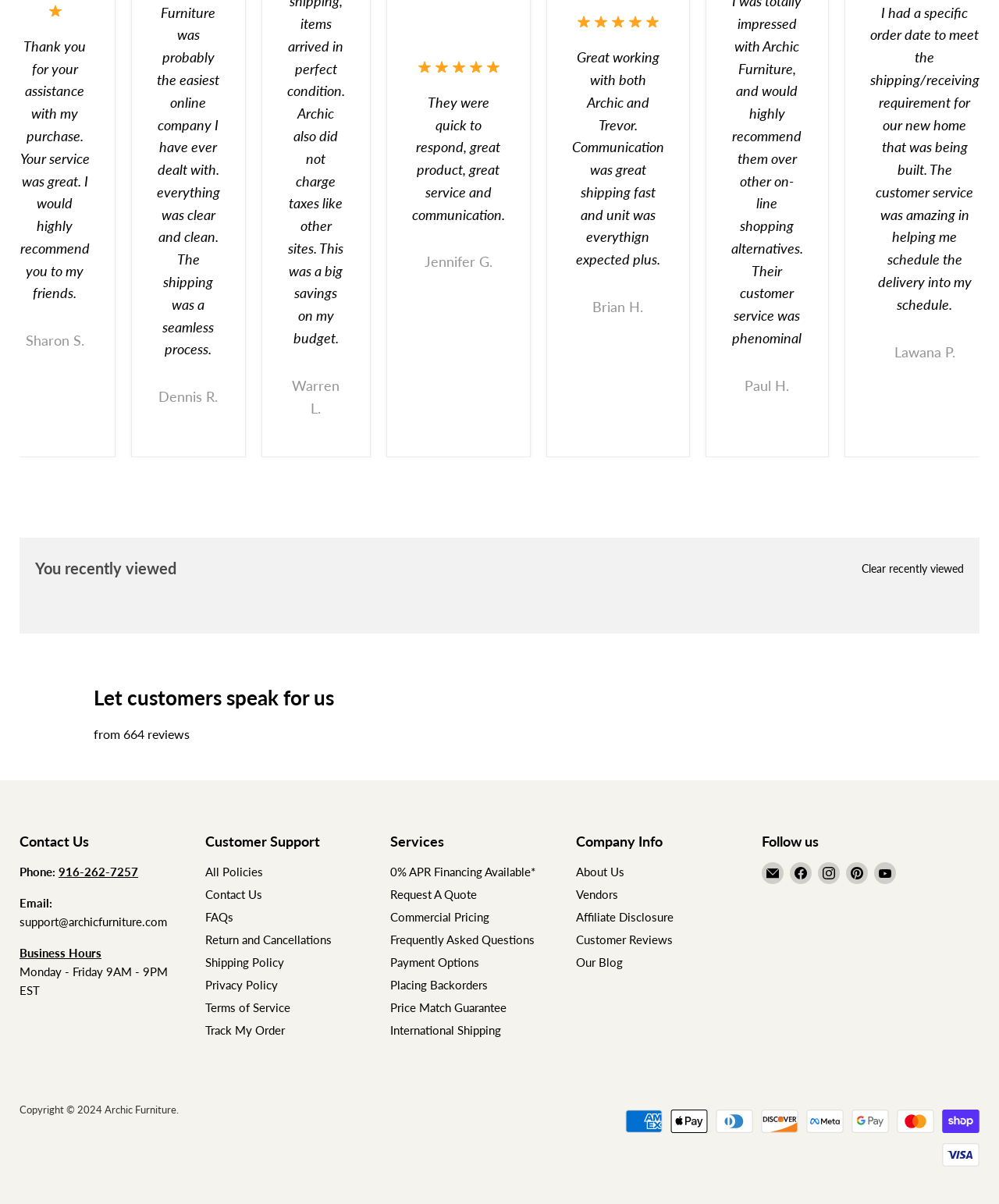What is the phone number for contact?
Answer the question with as much detail as possible.

I found the 'Contact Us' section and looked for the phone number, which is 916-262-7257.